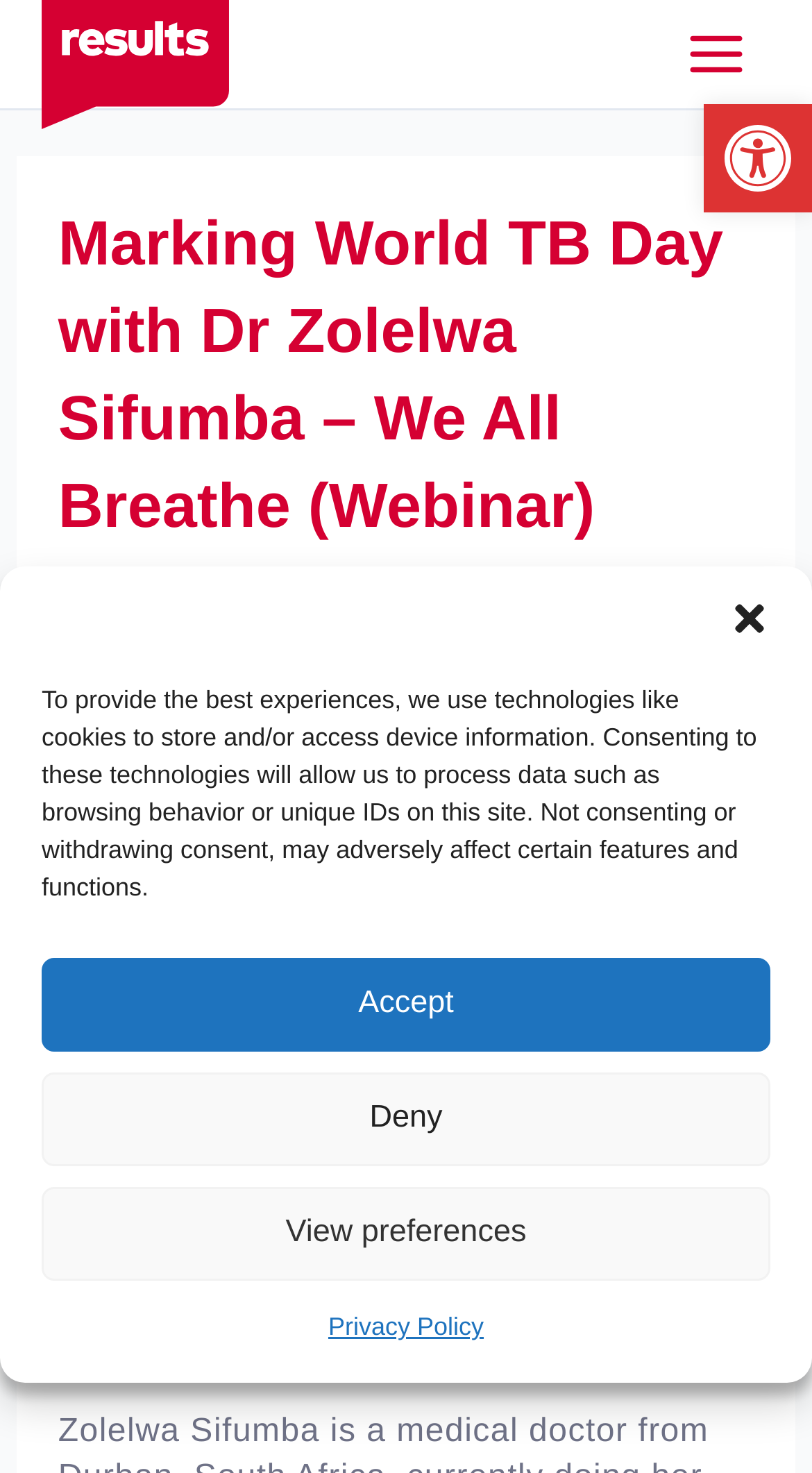What is the name of the organization mentioned on the webpage?
Please answer the question with as much detail as possible using the screenshot.

The webpage has a link to 'Results UK', which suggests that it is an organization related to the content of the webpage.